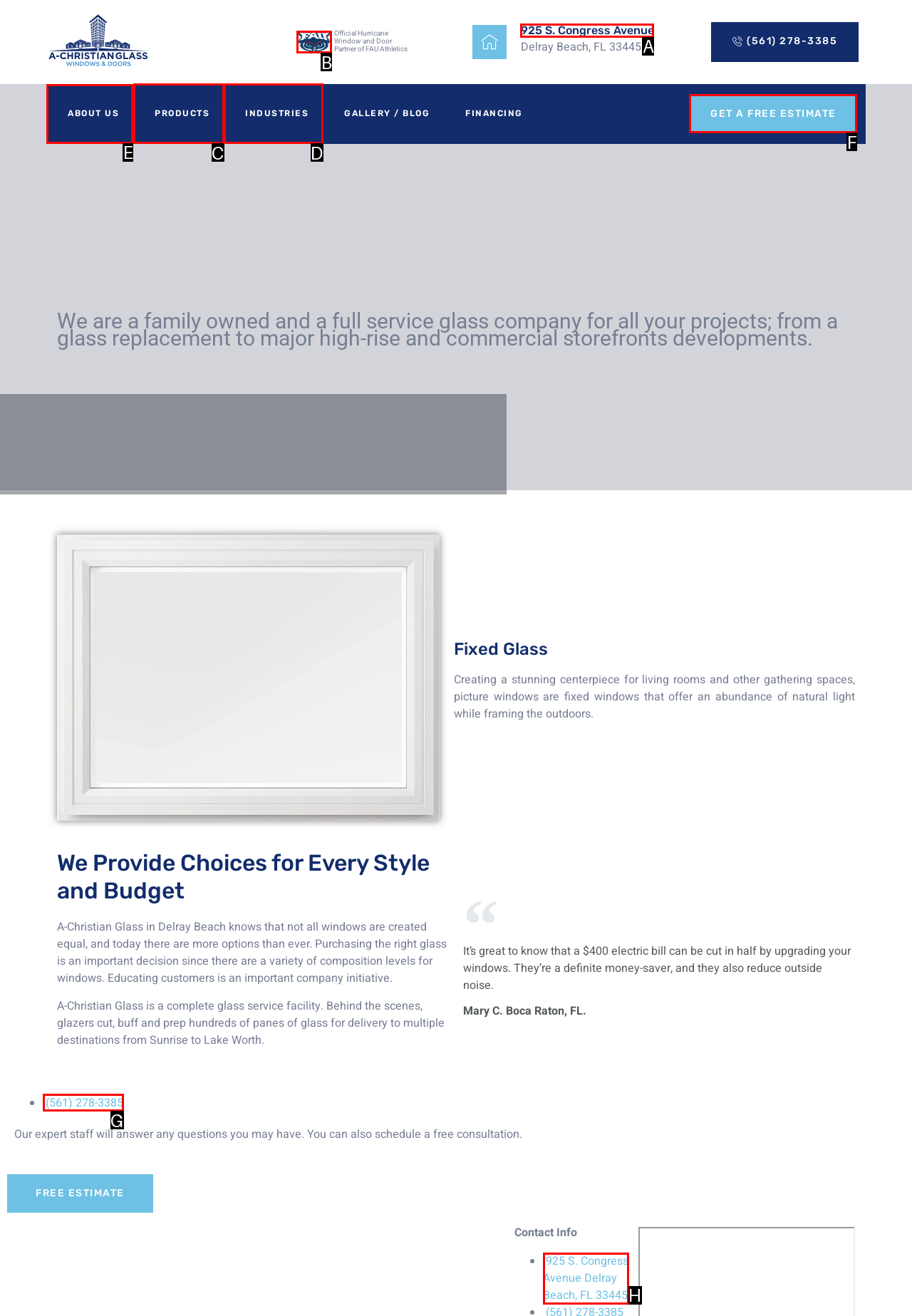Tell me which letter corresponds to the UI element that will allow you to Click the 'ABOUT US' link. Answer with the letter directly.

E